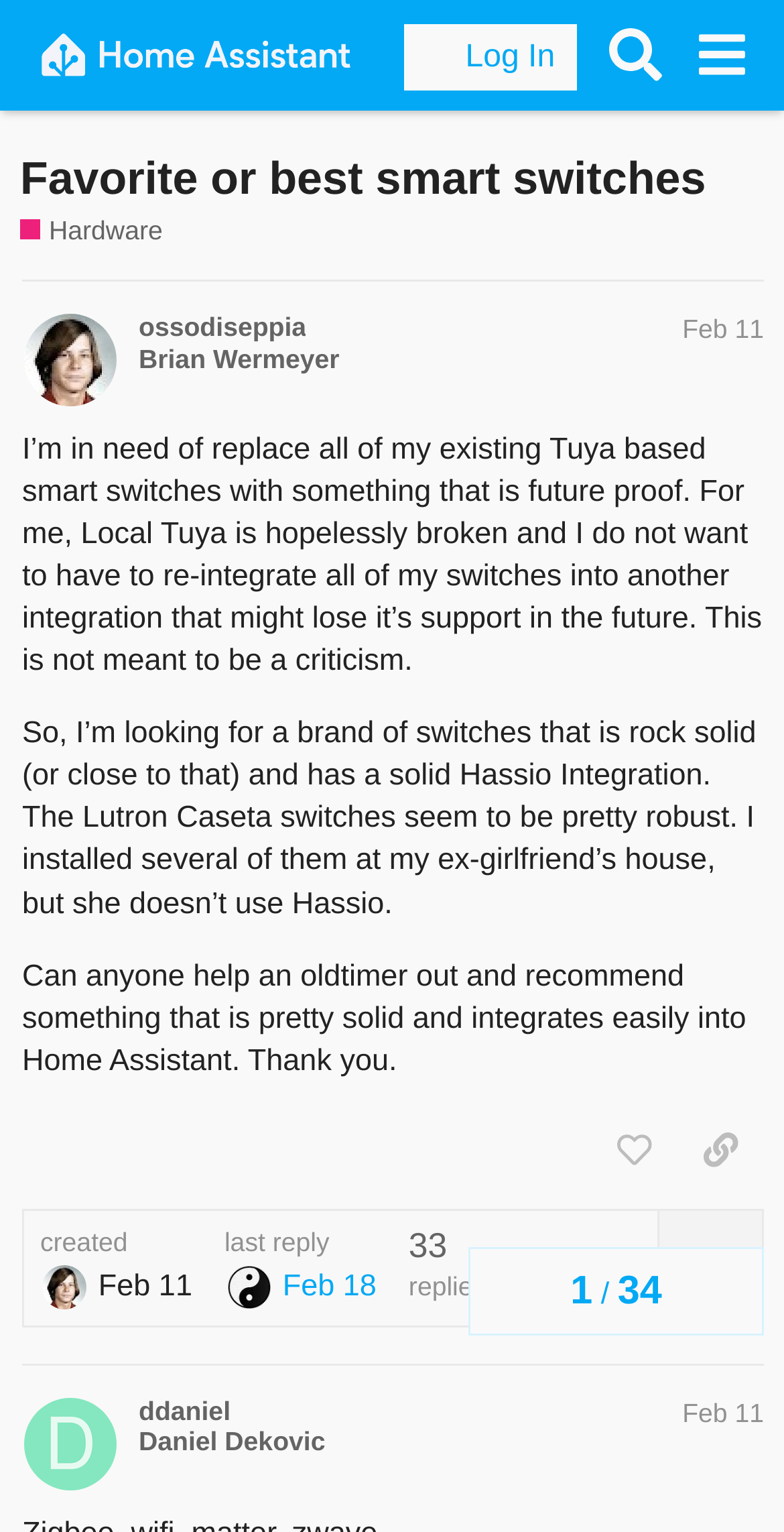Use a single word or phrase to answer the question:
What is the date of the last reply in the topic?

Feb 18, 2024